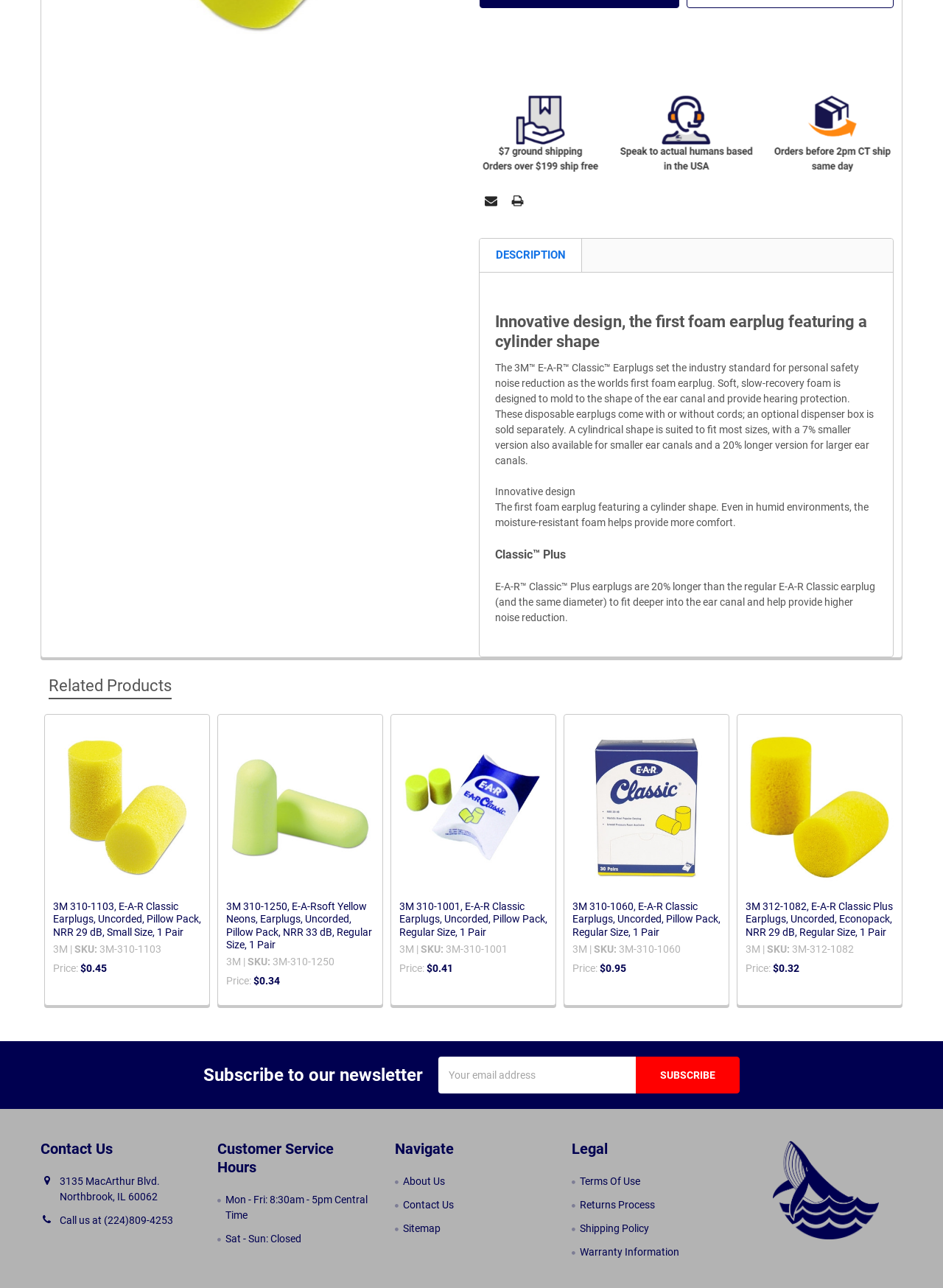Bounding box coordinates are given in the format (top-left x, top-left y, bottom-right x, bottom-right y). All values should be floating point numbers between 0 and 1. Provide the bounding box coordinate for the UI element described as: name="nl_email" placeholder="Your email address"

[0.465, 0.829, 0.674, 0.858]